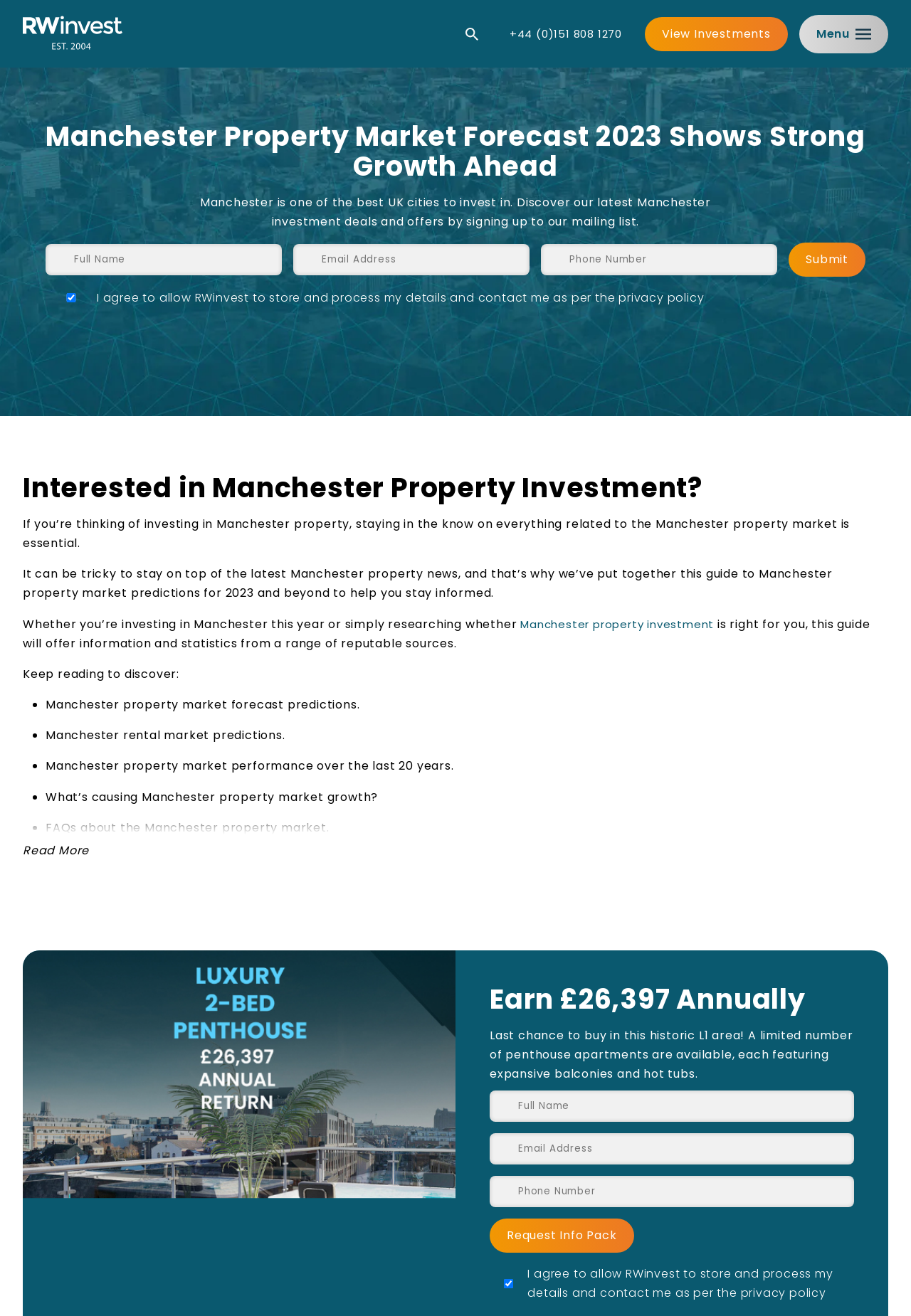How many textboxes are there in the first contact form?
Answer the question with as much detail as you can, using the image as a reference.

I counted the number of textboxes in the first contact form by looking at the form element with the description 'Contact form' and found three textboxes with labels 'Full Name', 'Email Address', and 'Phone Number'.